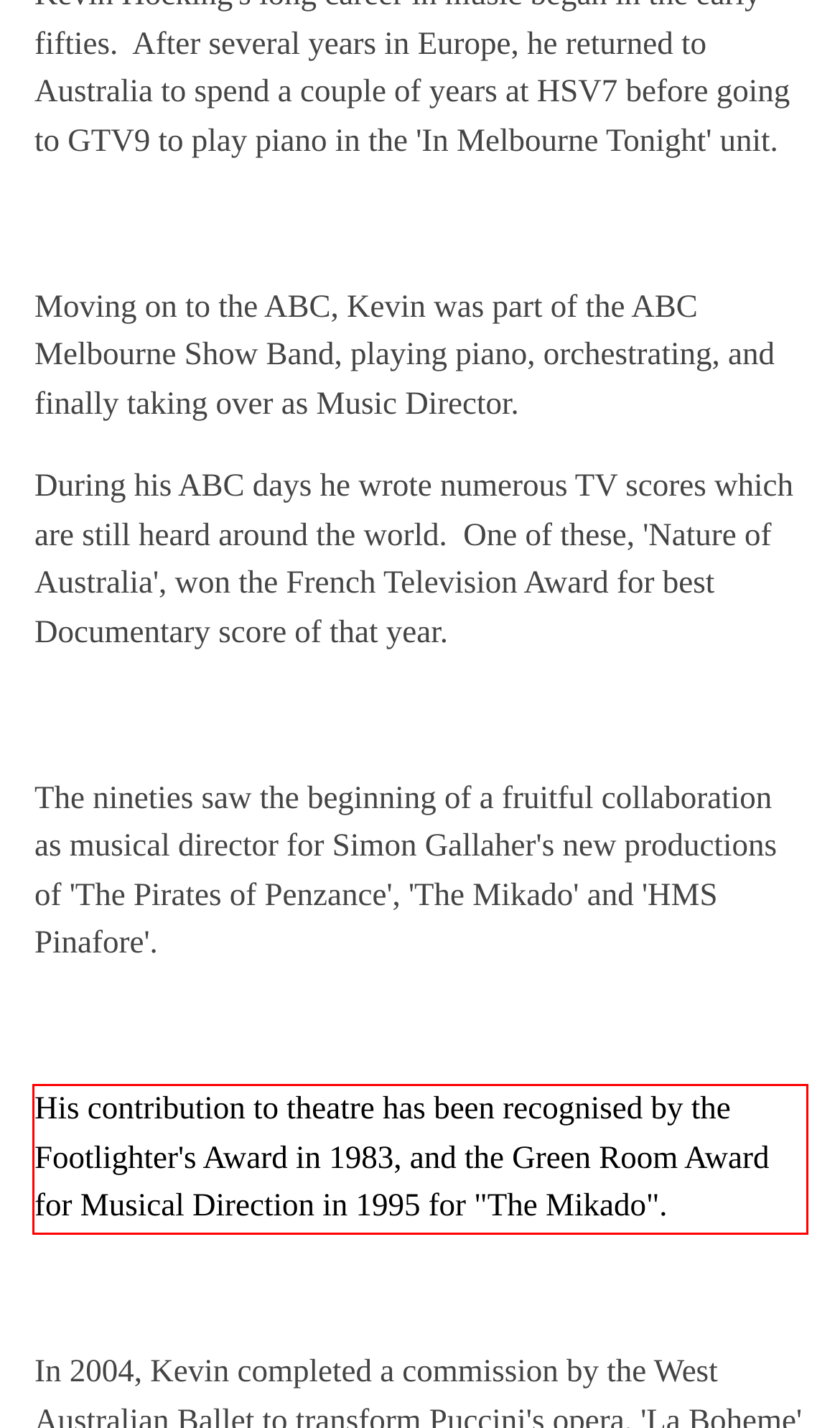In the given screenshot, locate the red bounding box and extract the text content from within it.

His contribution to theatre has been recognised by the Footlighter's Award in 1983, and the Green Room Award for Musical Direction in 1995 for "The Mikado".